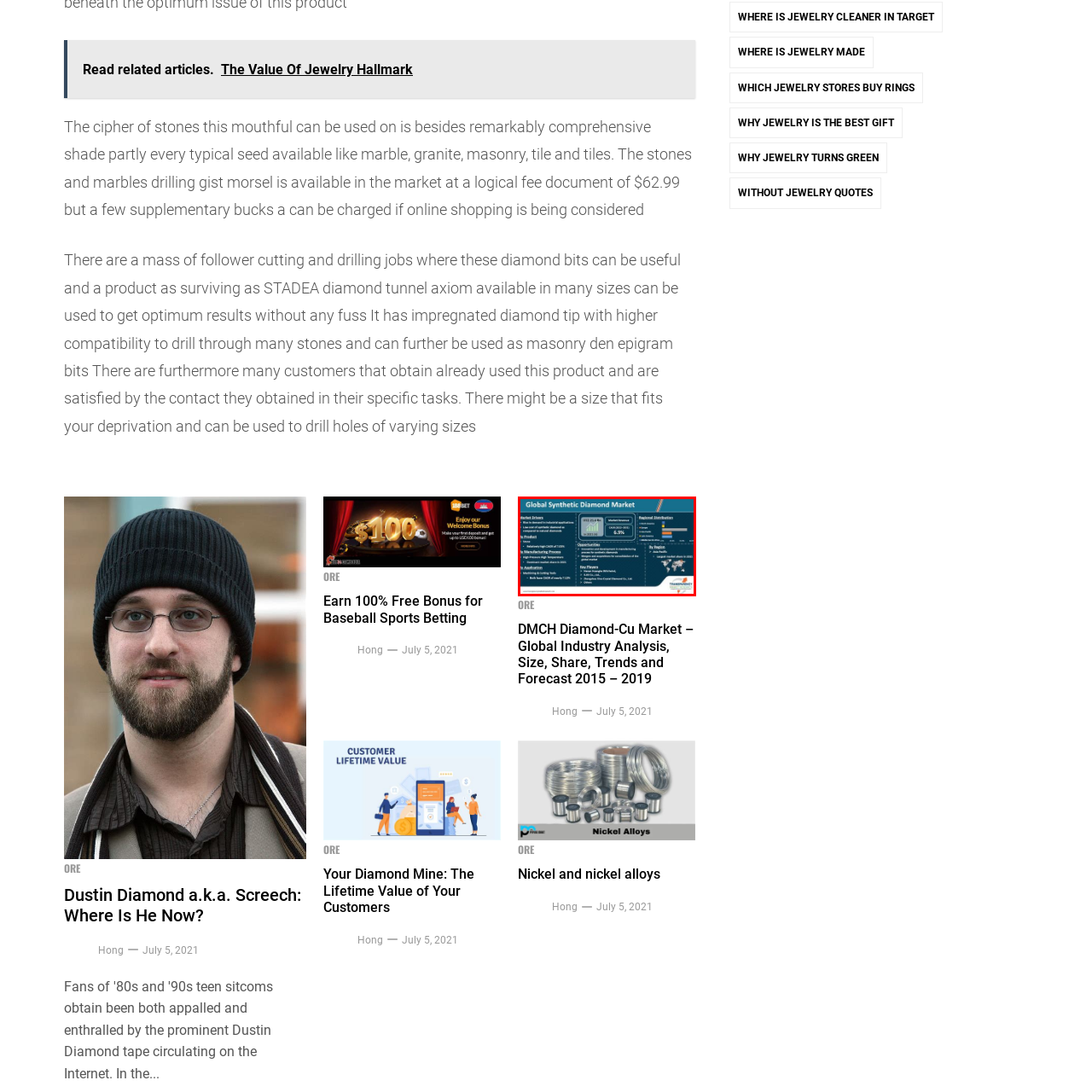Describe extensively the image that is contained within the red box.

The image titled "Global Synthetic Diamond Market" provides a comprehensive overview of the current trends and insights in the synthetic diamond industry. It highlights key market drivers, including increased demand in industrial applications and specific product categories such as high-purity diamonds. 

The infographic outlines significant growth prospects, projecting a market CAGR of 6.9% between 2023 and 2030. It details various manufacturing processes and their impact on the market, as well as crucial players in the industry, including prominent companies located in areas like North America and Asia. 

Additionally, the regional distribution section visualizes market dynamics across different global regions, illustrating strategic opportunities for investors and stakeholders. The overall design is both informative and visually engaging, making it an excellent resource for anyone interested in understanding the synthetic diamond sector’s landscape.